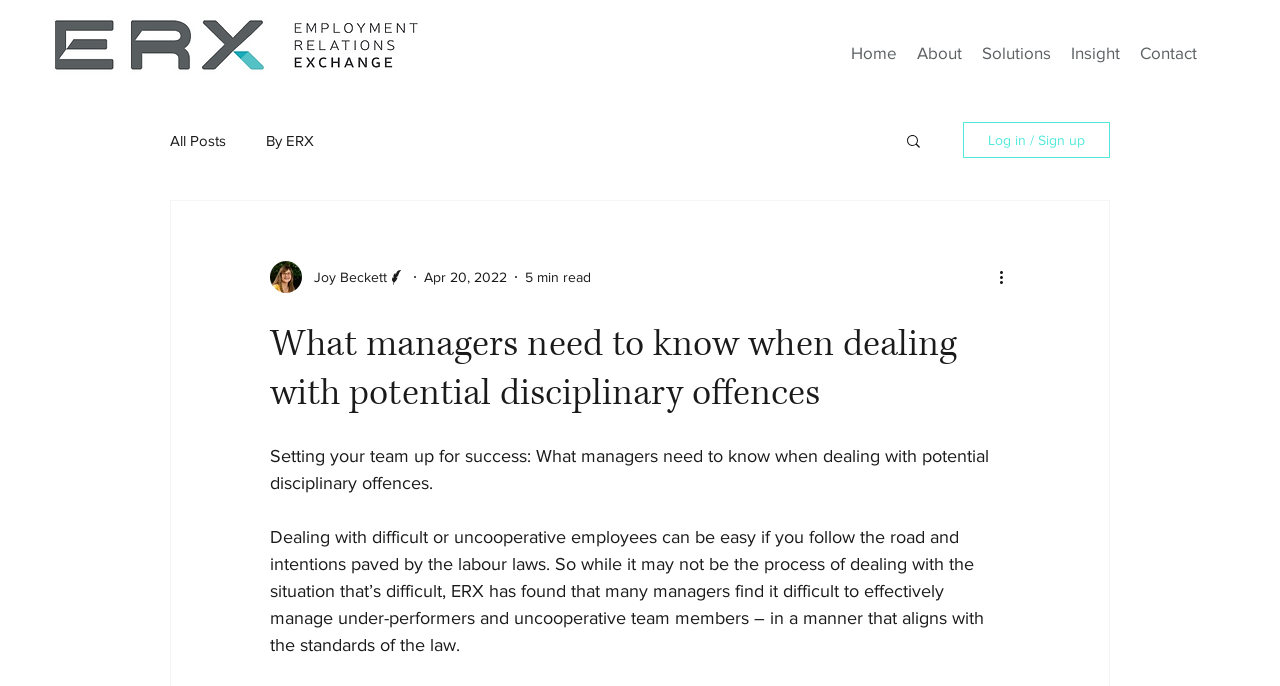Can you provide the bounding box coordinates for the element that should be clicked to implement the instruction: "Read more about the article"?

[0.211, 0.466, 0.789, 0.609]